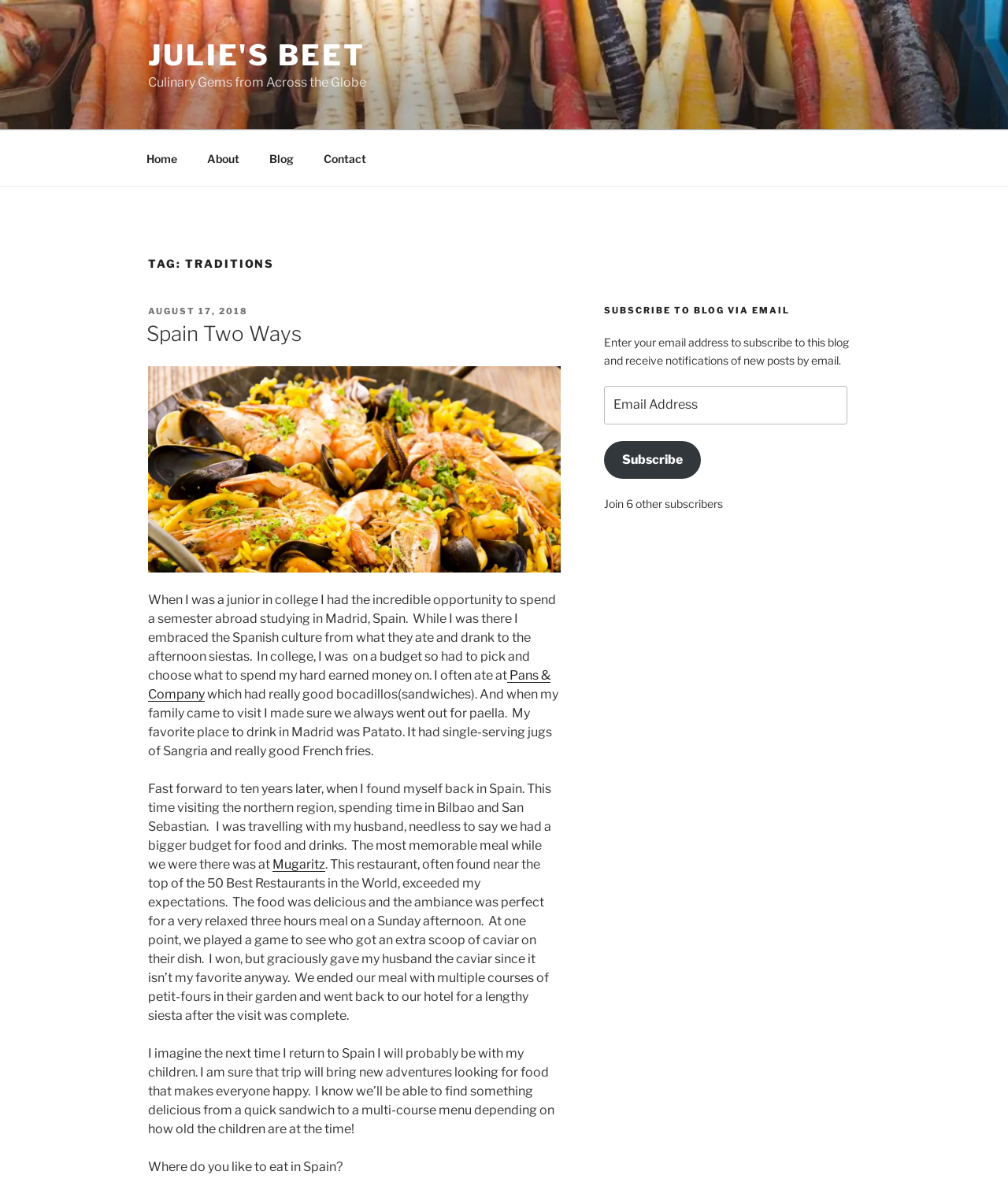Identify the bounding box coordinates of the specific part of the webpage to click to complete this instruction: "Visit the 'Mugaritz' restaurant website".

[0.27, 0.723, 0.323, 0.735]